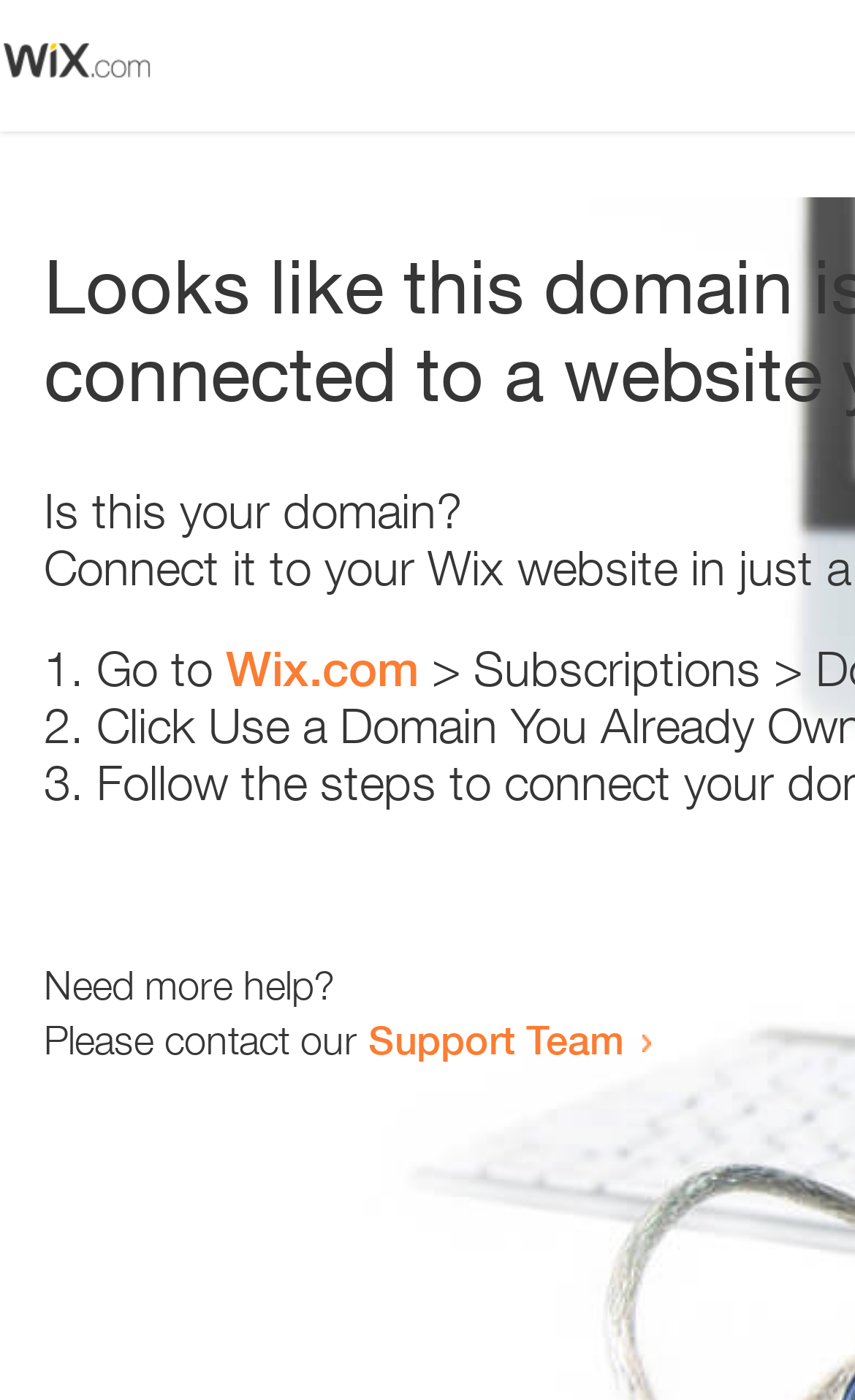Use one word or a short phrase to answer the question provided: 
Is there an image on the webpage?

Yes